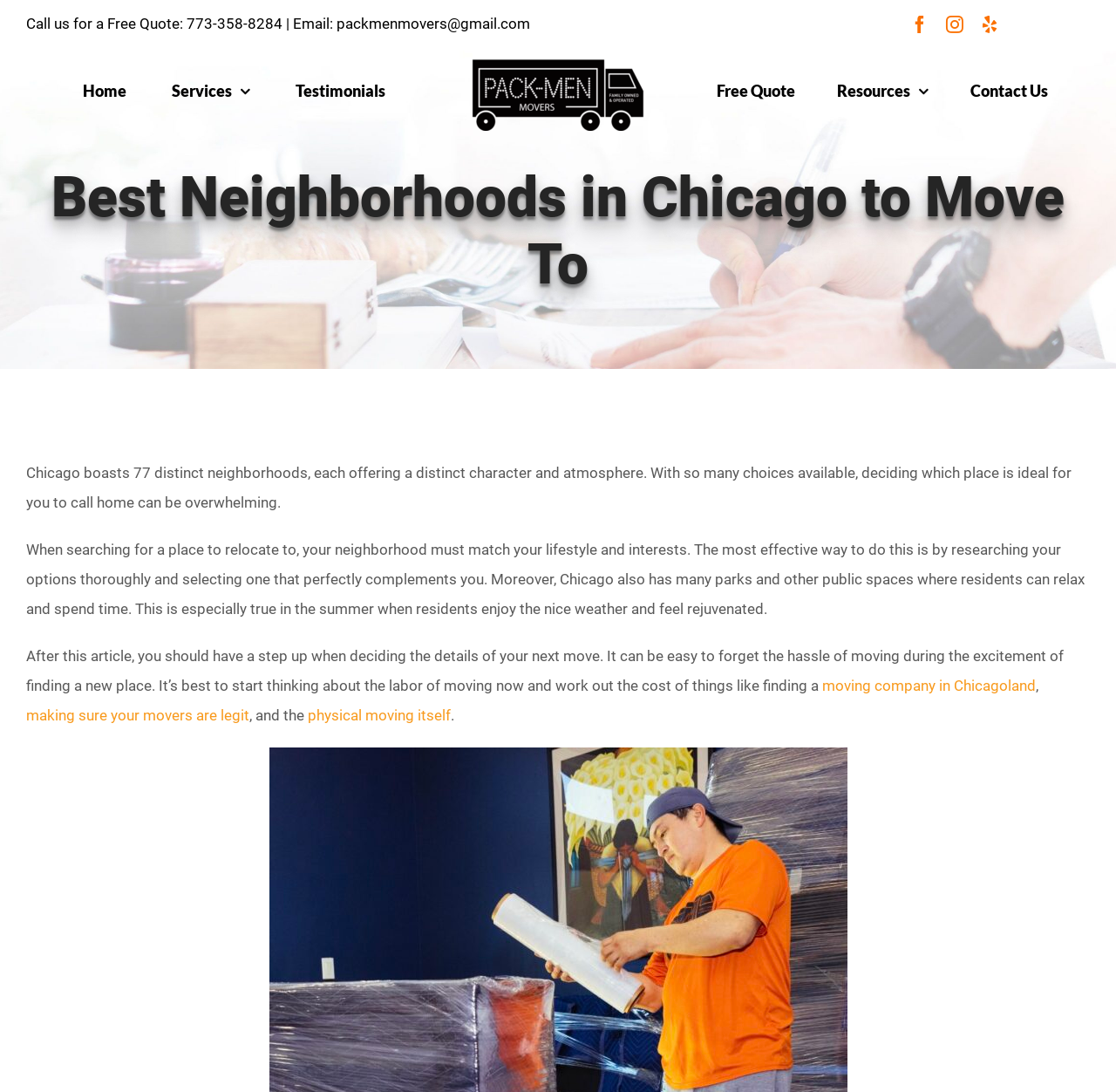Identify the bounding box coordinates of the region I need to click to complete this instruction: "Visit the Facebook page".

[0.816, 0.014, 0.832, 0.03]